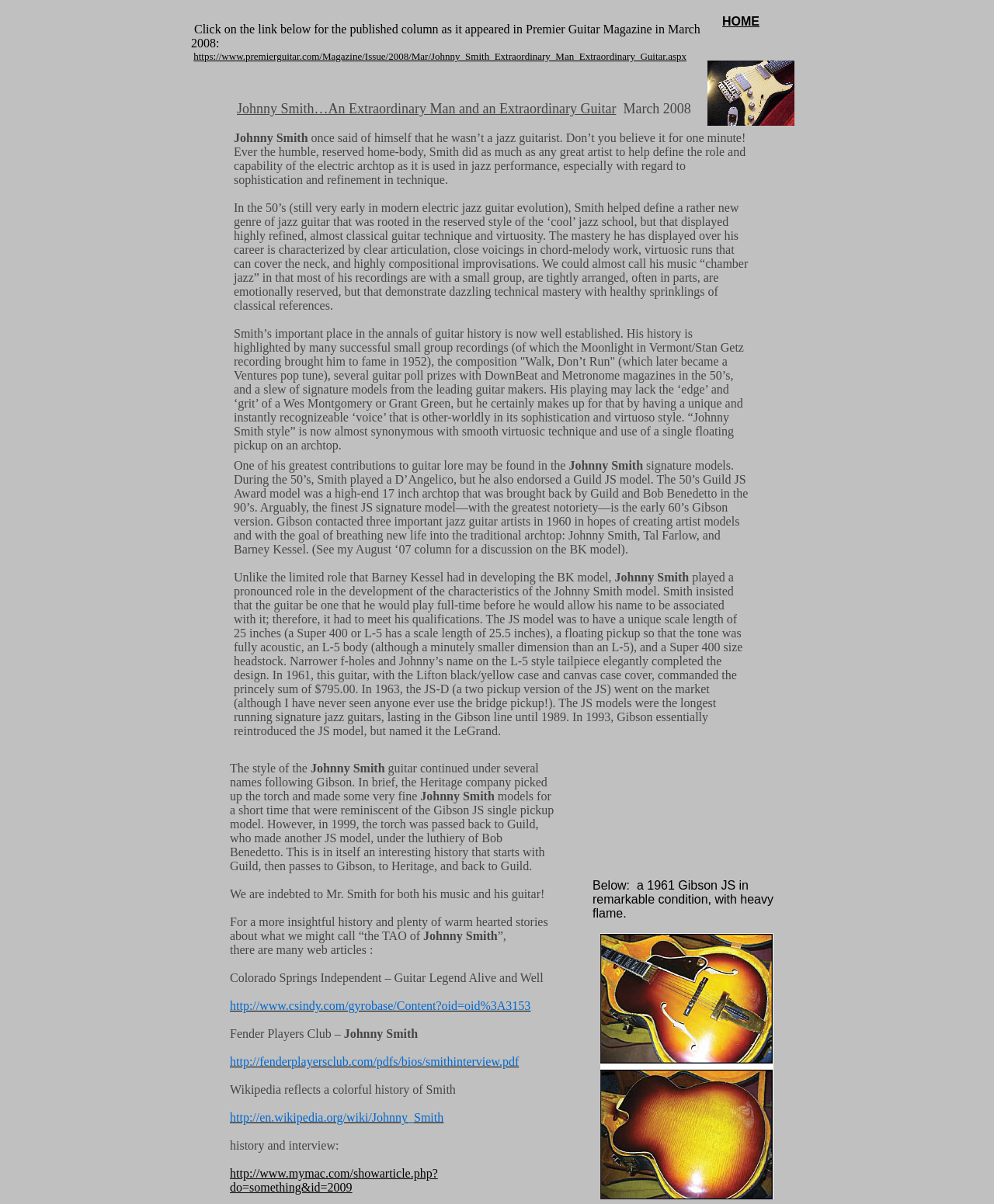Using the provided element description, identify the bounding box coordinates as (top-left x, top-left y, bottom-right x, bottom-right y). Ensure all values are between 0 and 1. Description: MyPlate icon

None